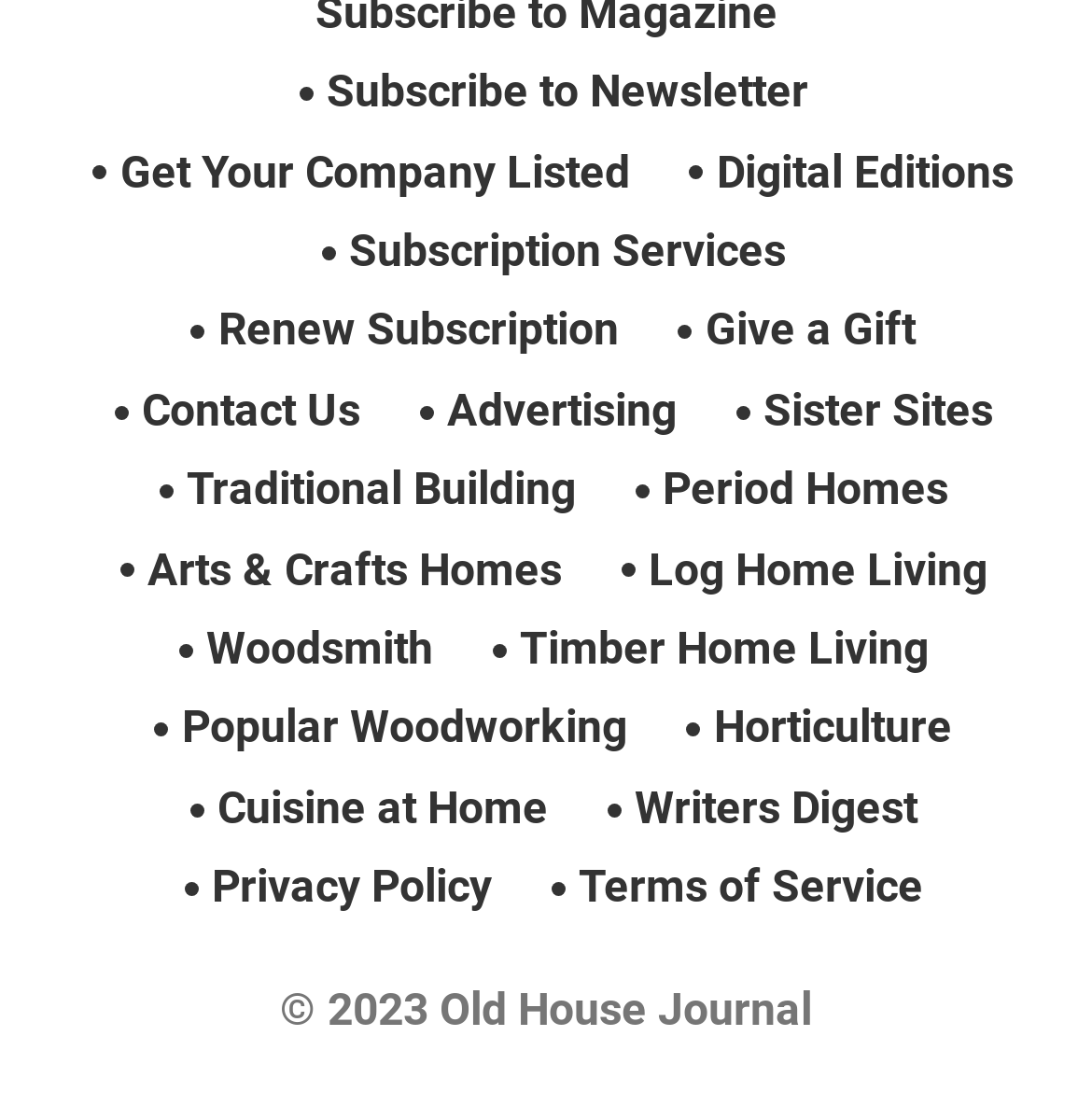Please predict the bounding box coordinates of the element's region where a click is necessary to complete the following instruction: "Get Your Company Listed". The coordinates should be represented by four float numbers between 0 and 1, i.e., [left, top, right, bottom].

[0.11, 0.132, 0.577, 0.178]